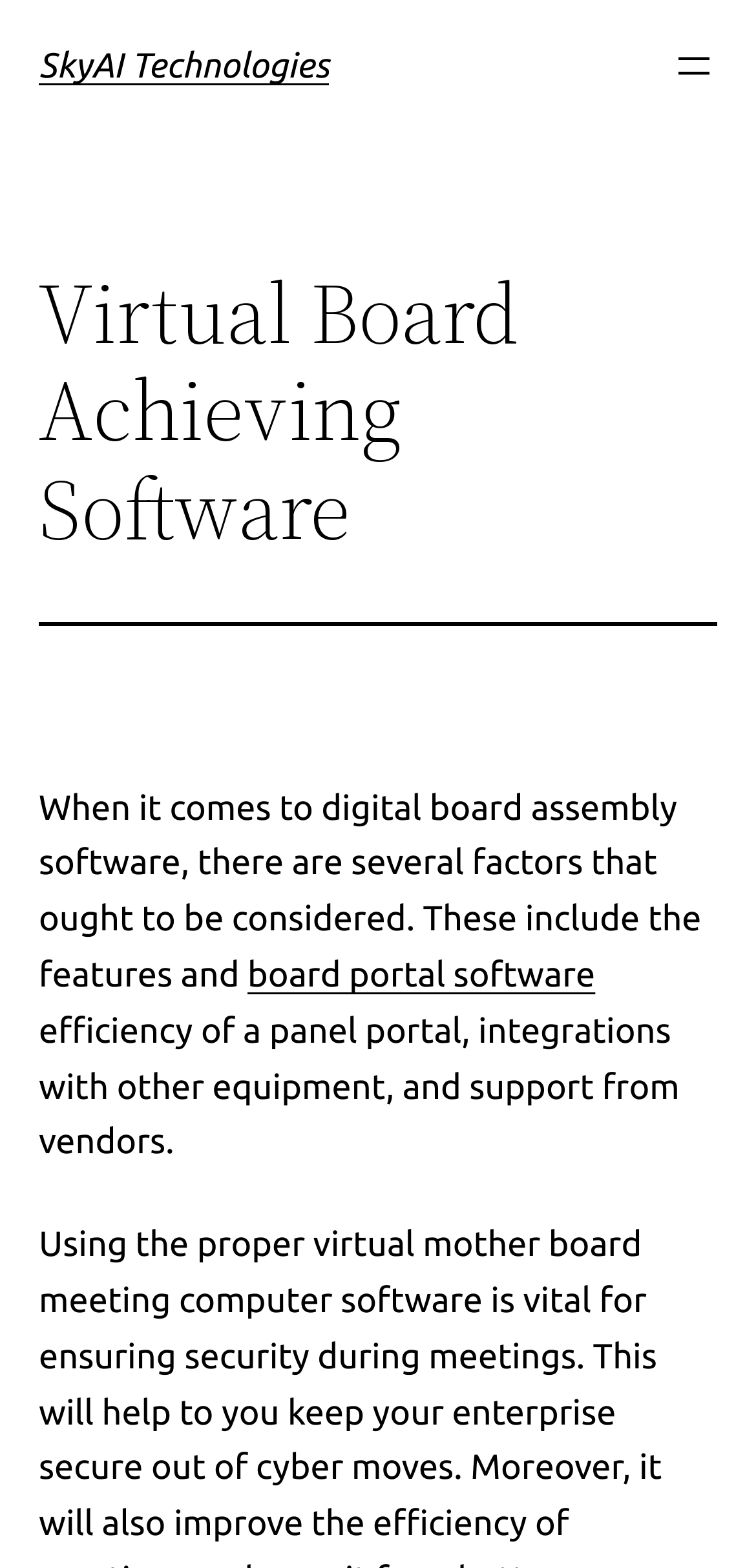What is the purpose of the button?
Using the image, give a concise answer in the form of a single word or short phrase.

Open menu